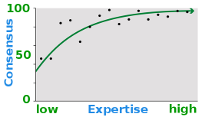Provide a one-word or short-phrase answer to the question:
What is the relationship between expertise and consensus?

Positive correlation